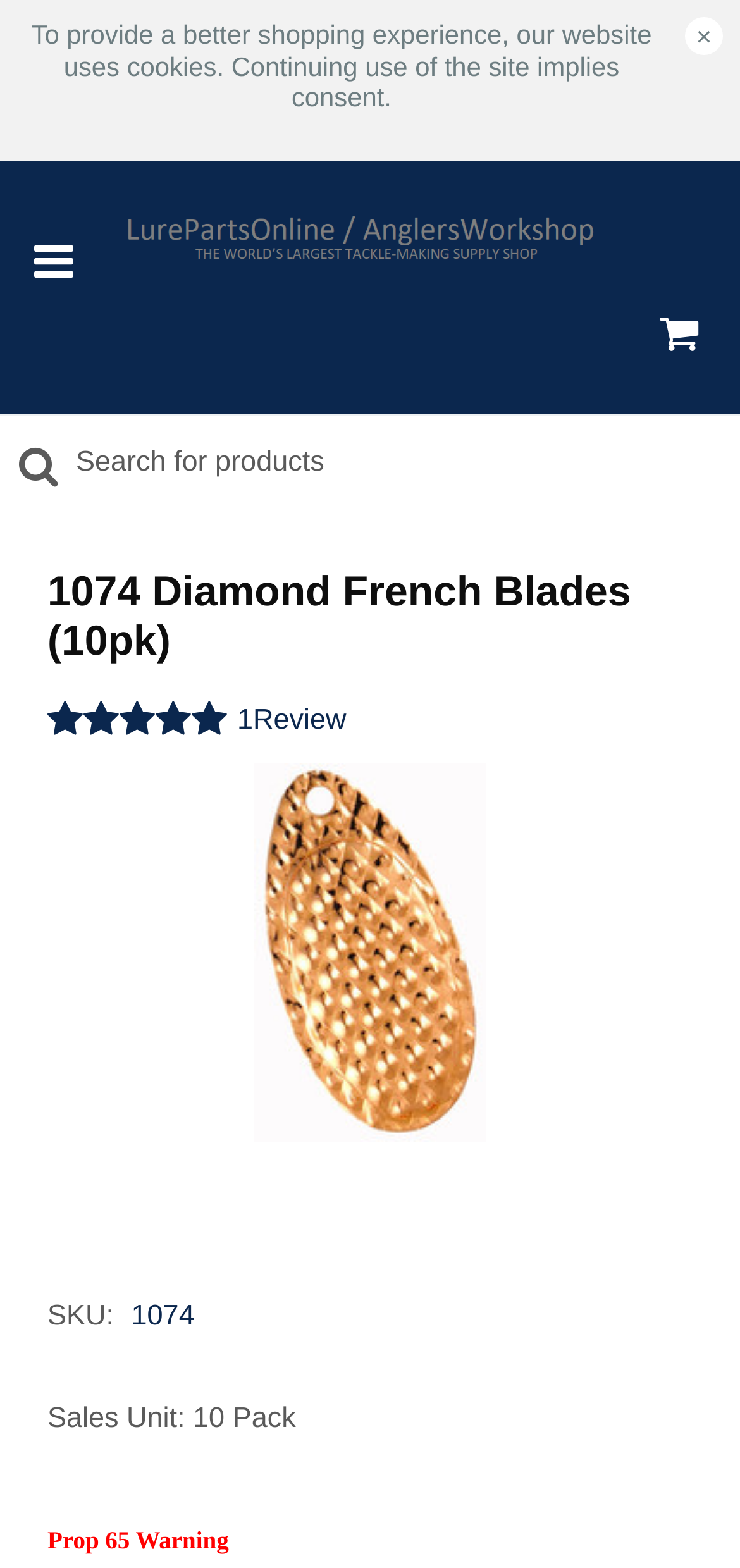Locate and generate the text content of the webpage's heading.

1074 Diamond French Blades (10pk)